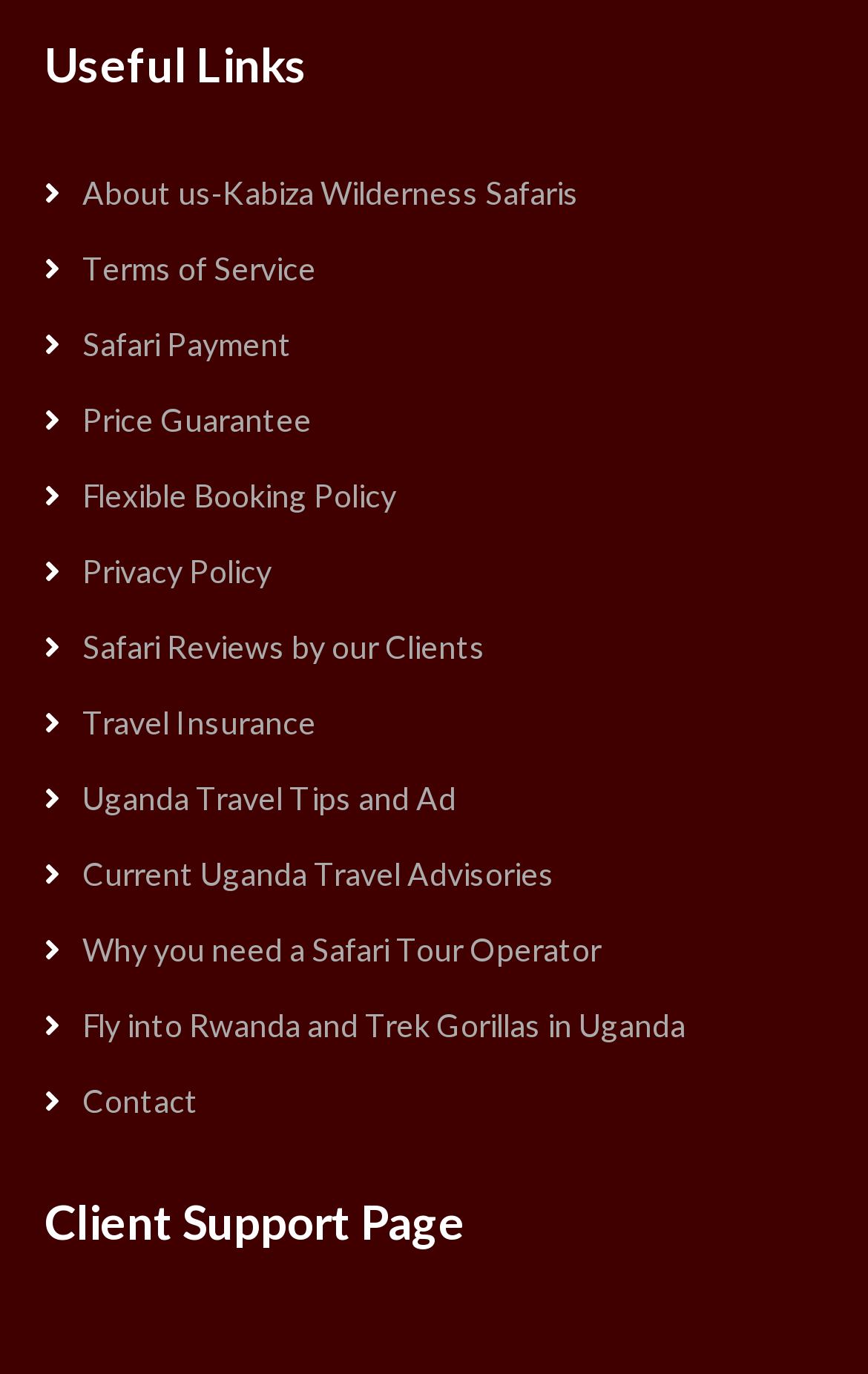Using the format (top-left x, top-left y, bottom-right x, bottom-right y), provide the bounding box coordinates for the described UI element. All values should be floating point numbers between 0 and 1: Environment

None